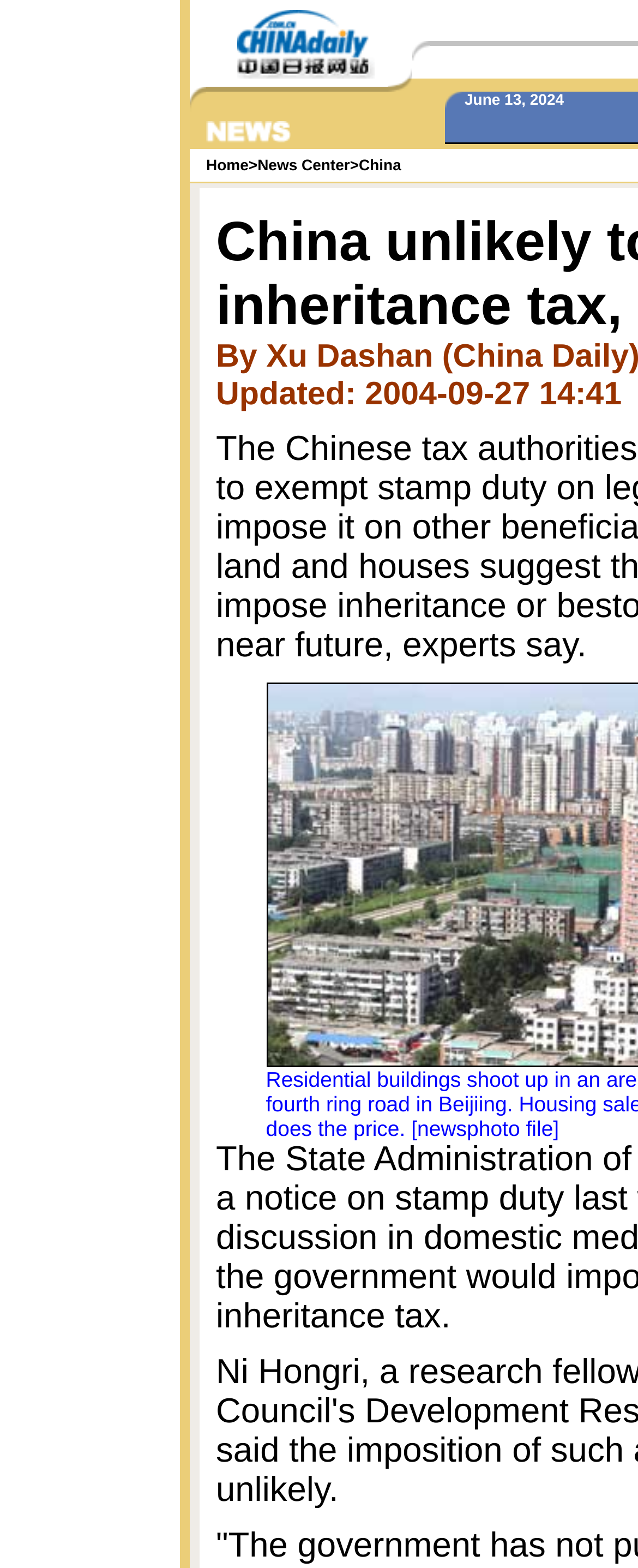What is the content of the second column in the table-like structure?
Please analyze the image and answer the question with as much detail as possible.

The second column in the table-like structure contains no text or image content, as indicated by the absence of any OCR text or image elements within the corresponding LayoutTableCell element.